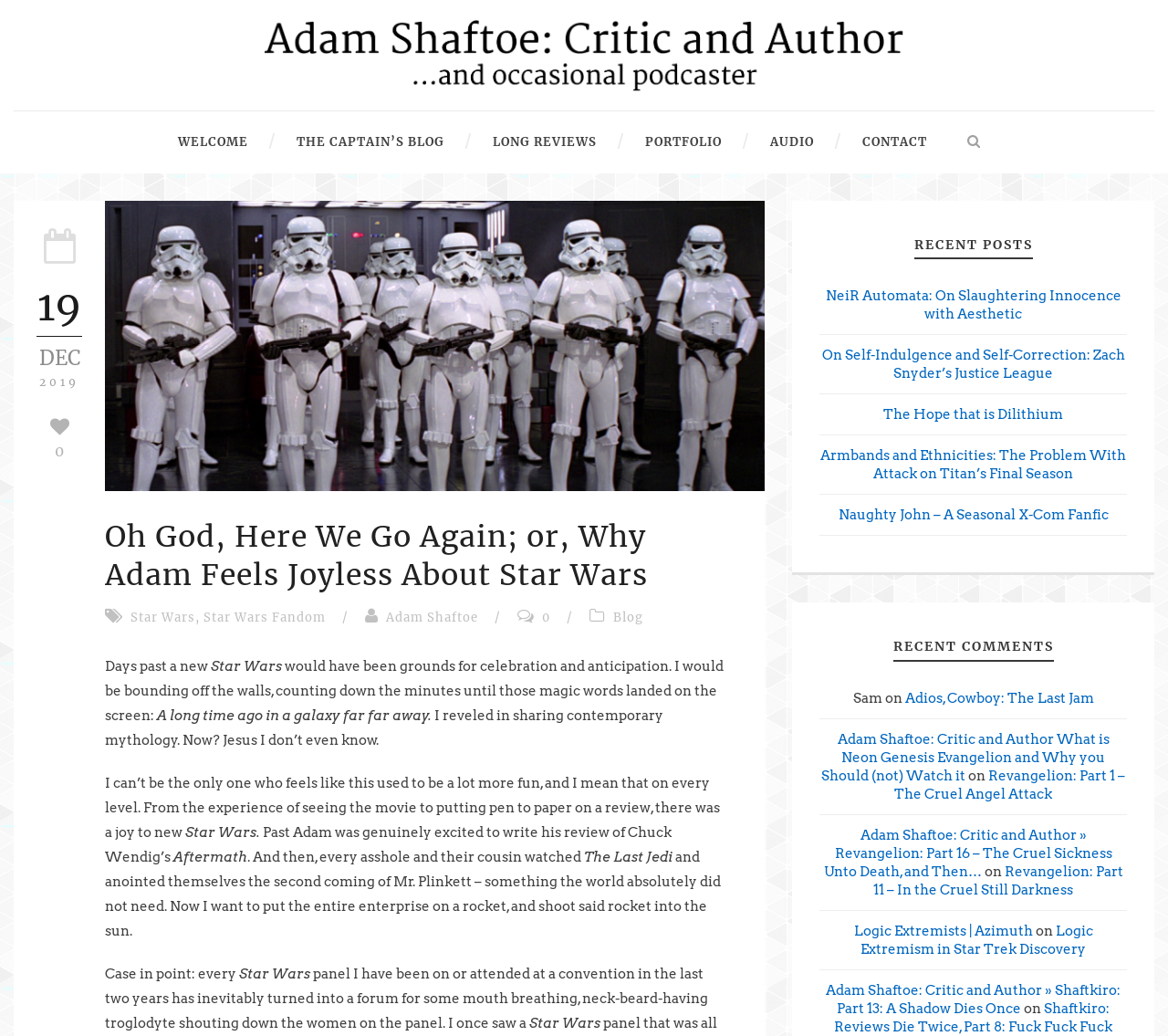Please give a succinct answer to the question in one word or phrase:
What is the category of the blog post 'NeiR Automata: On Slaughtering Innocence with Aesthetic'?

RECENT POSTS